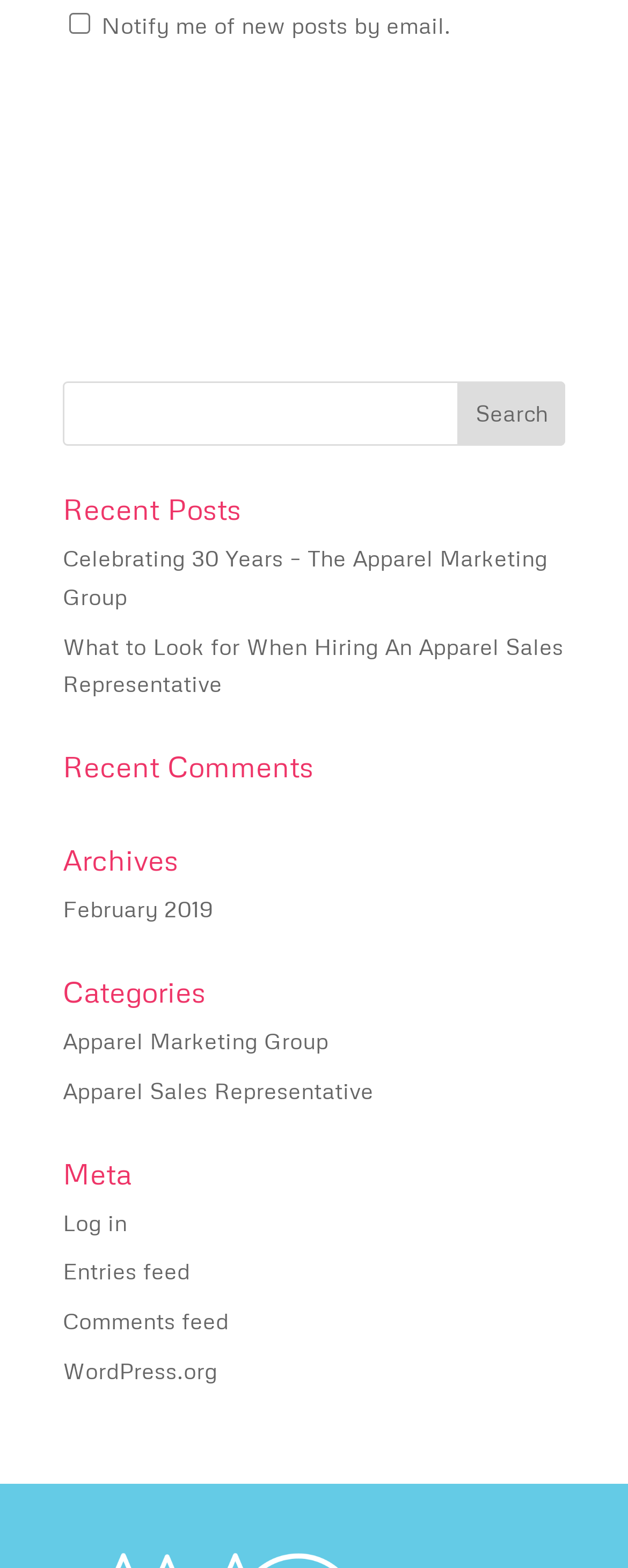Identify the bounding box coordinates for the UI element described as follows: February 2019. Use the format (top-left x, top-left y, bottom-right x, bottom-right y) and ensure all values are floating point numbers between 0 and 1.

[0.1, 0.571, 0.338, 0.588]